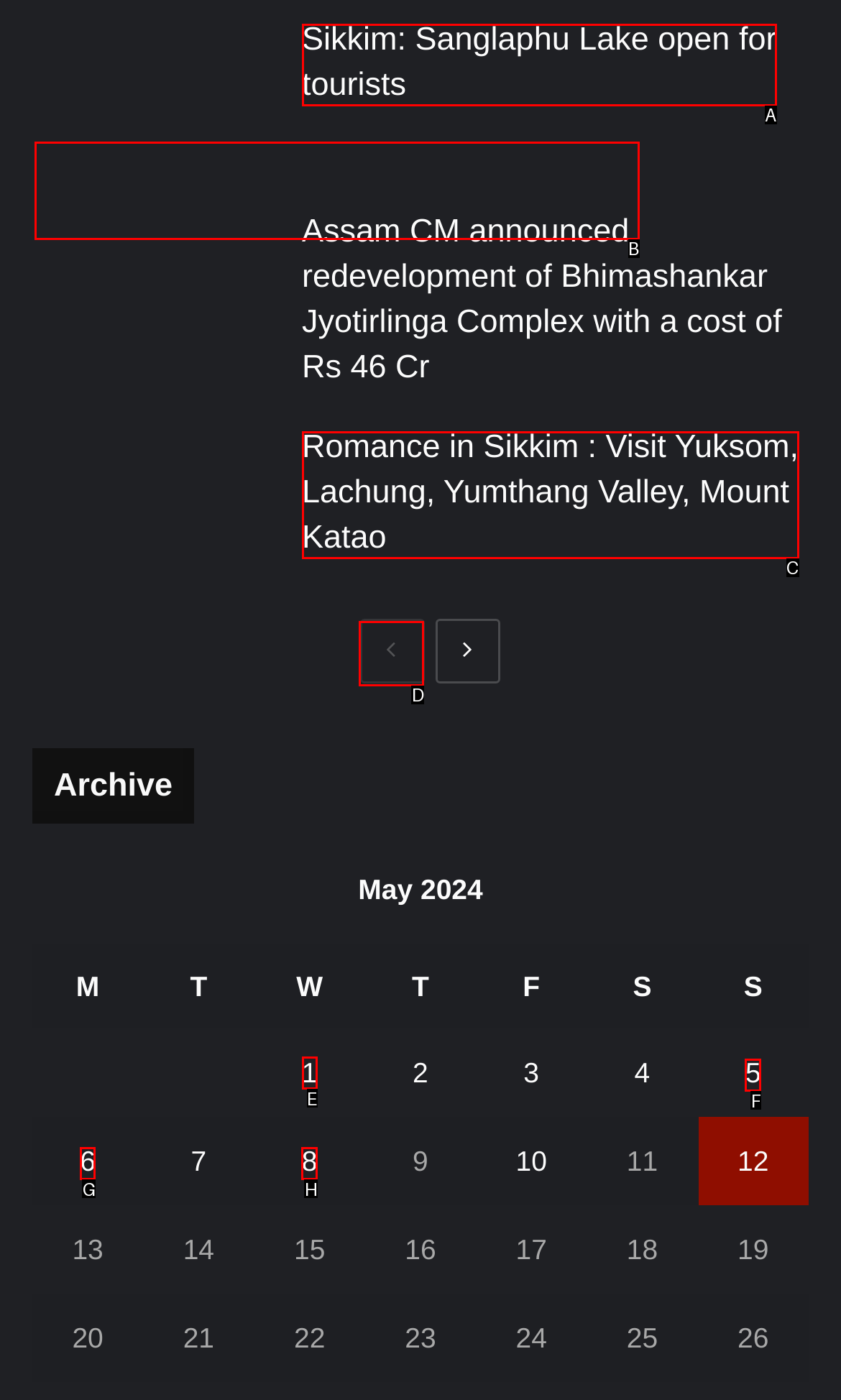Determine the letter of the UI element that will complete the task: View posts published on May 1, 2024
Reply with the corresponding letter.

E